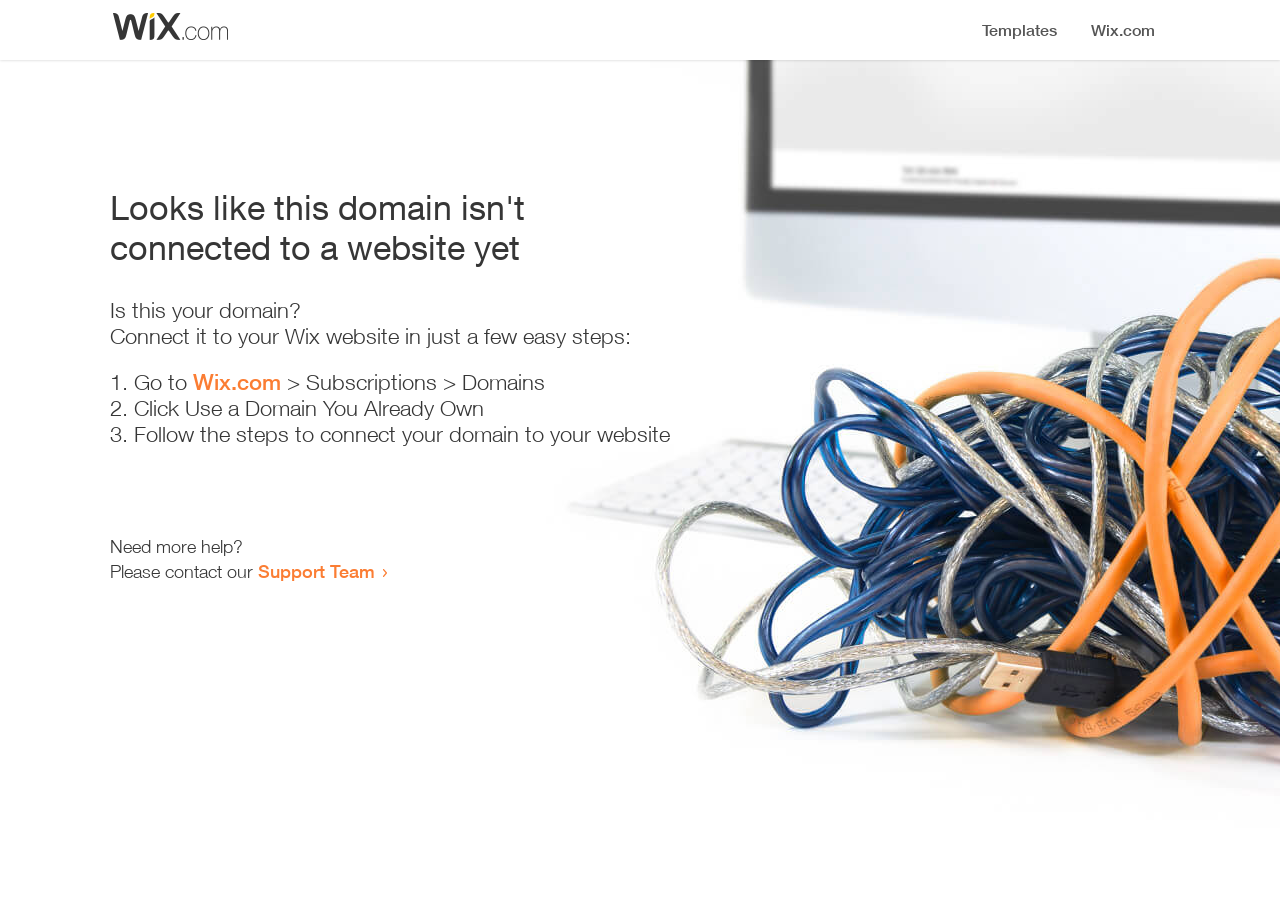Identify and provide the bounding box coordinates of the UI element described: "Wix.com". The coordinates should be formatted as [left, top, right, bottom], with each number being a float between 0 and 1.

[0.151, 0.405, 0.22, 0.434]